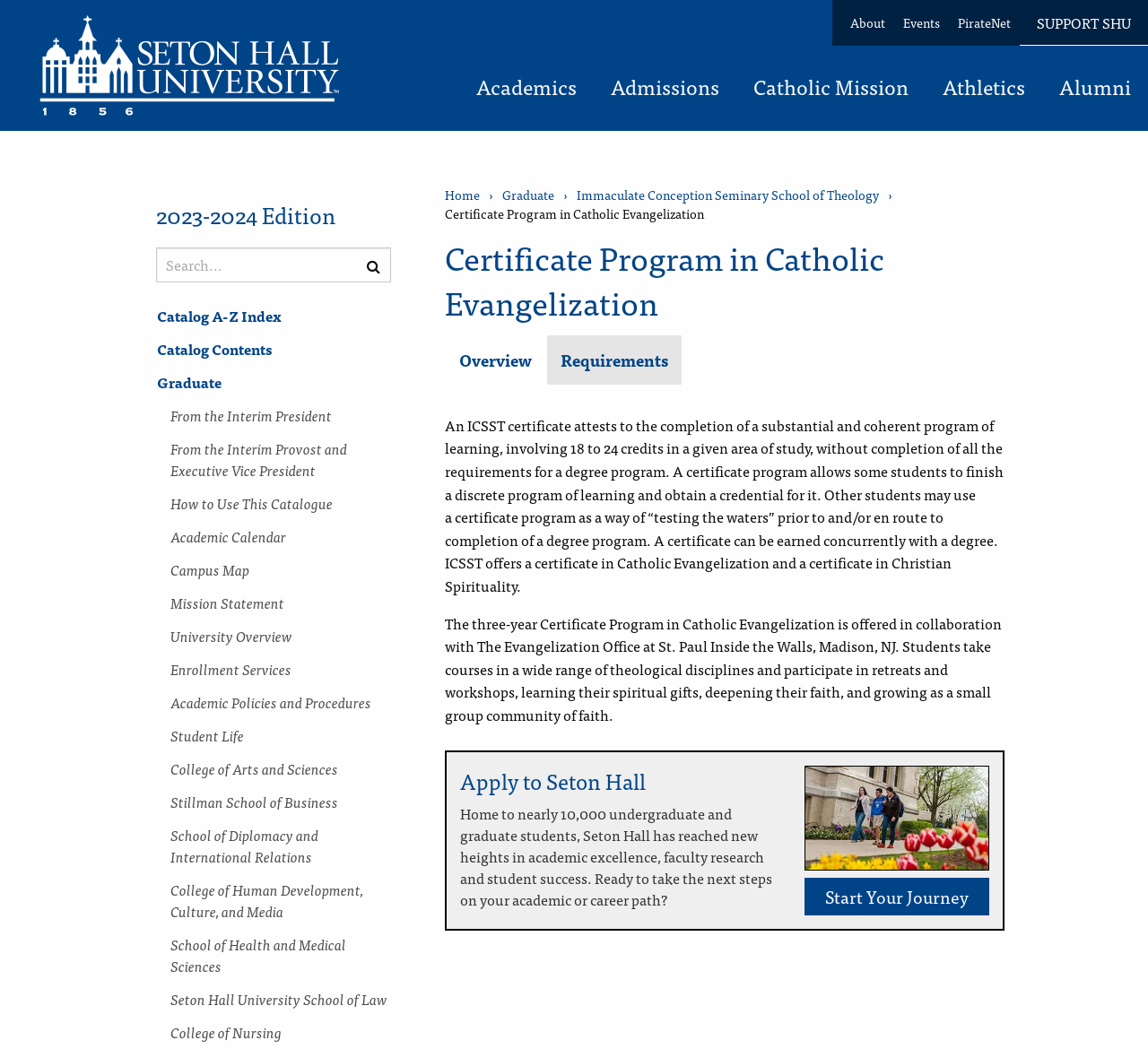What is the name of the university?
Please provide a detailed and comprehensive answer to the question.

I found the answer by looking at the link 'Seton Hall University' at the top of the webpage, which suggests that the webpage is related to this university.